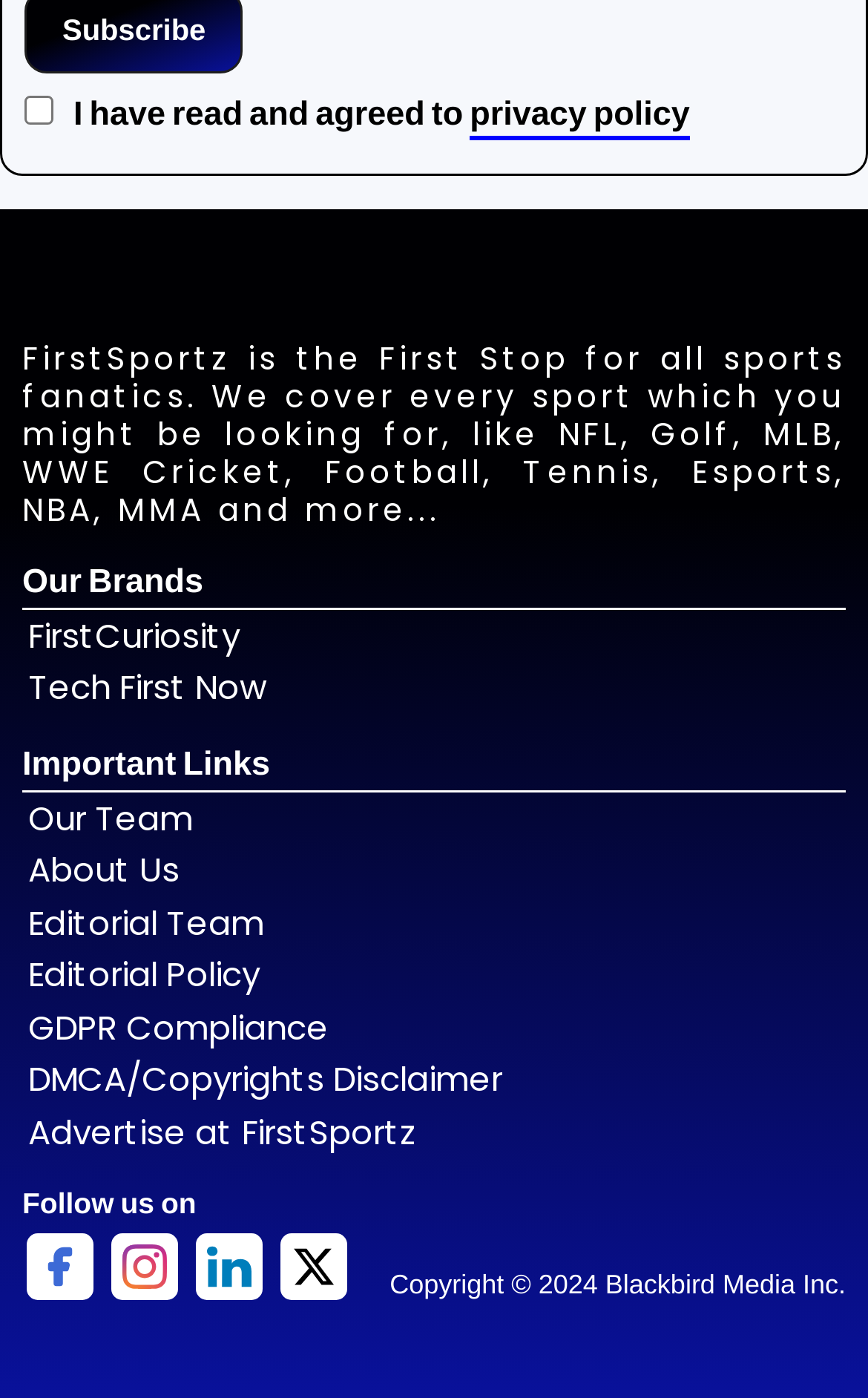Can you find the bounding box coordinates for the element that needs to be clicked to execute this instruction: "follow on Facebook"? The coordinates should be given as four float numbers between 0 and 1, i.e., [left, top, right, bottom].

[0.026, 0.905, 0.113, 0.938]